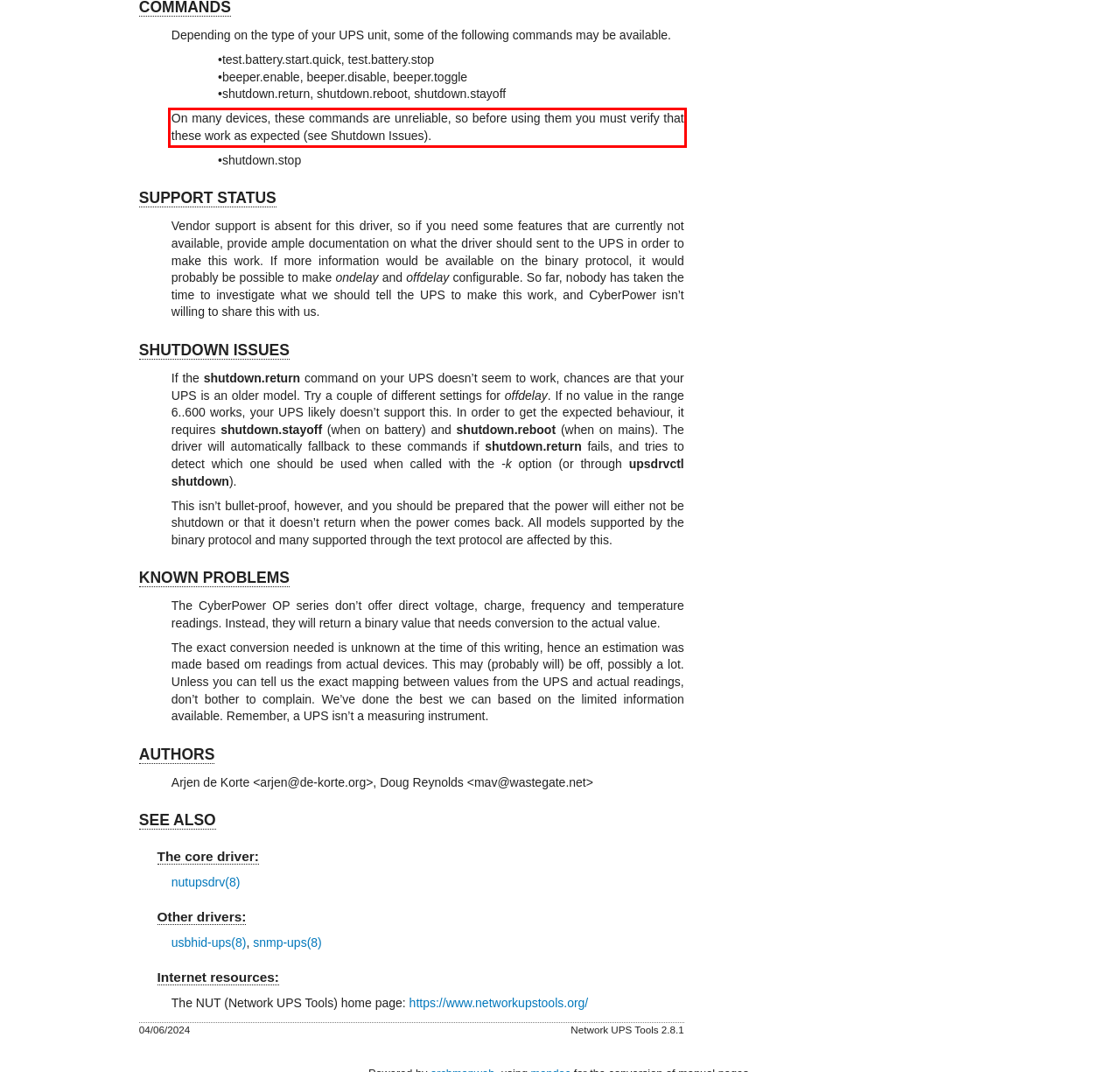Inspect the webpage screenshot that has a red bounding box and use OCR technology to read and display the text inside the red bounding box.

On many devices, these commands are unreliable, so before using them you must verify that these work as expected (see Shutdown Issues).